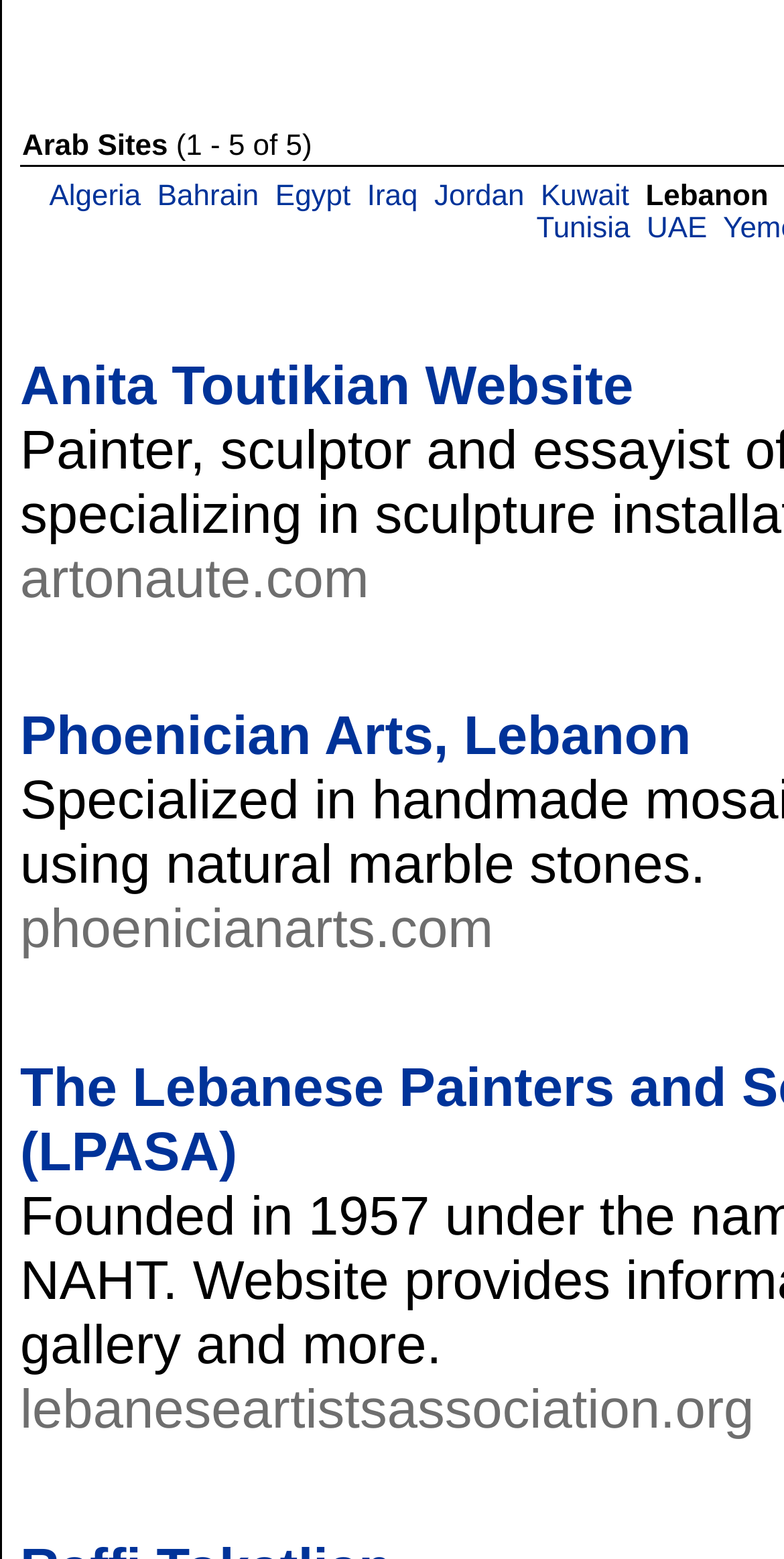Please determine the bounding box coordinates for the element with the description: "Phoenician Arts, Lebanon".

[0.026, 0.469, 0.881, 0.489]